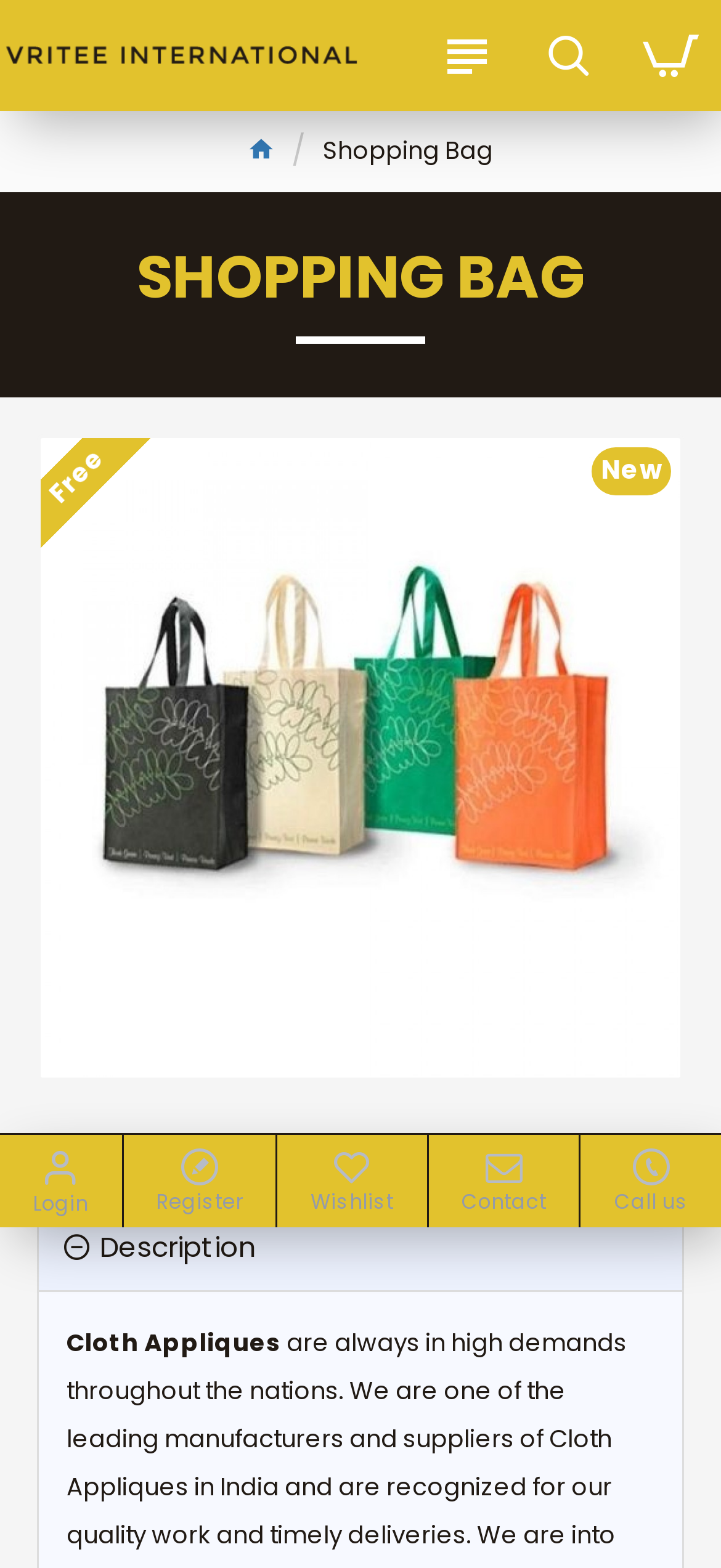Illustrate the webpage with a detailed description.

This webpage appears to be an e-commerce website, specifically a shopping bag page. At the top left, there is a link to "Your Store". Next to it, there are two icons, a button with a shopping cart symbol and a link with a user symbol. Below these elements, there is a heading "SHOPPING BAG" that spans the entire width of the page.

On the left side of the page, there is a large image of a shopping bag, taking up most of the vertical space. Above the image, there are two static text elements, "New" and "Free", indicating that the shopping bag has new and free items.

Below the image, there is a heading "Description" that can be expanded or collapsed. When expanded, it likely displays a detailed description of the shopping bag.

To the right of the image, there is a static text element "Cloth Appliques", which is likely the title of the product or category being displayed.

At the bottom of the page, there are several links to other pages, including "Login", "Register", "Wishlist", "Contact", and "Call us", which are aligned horizontally and take up the full width of the page.